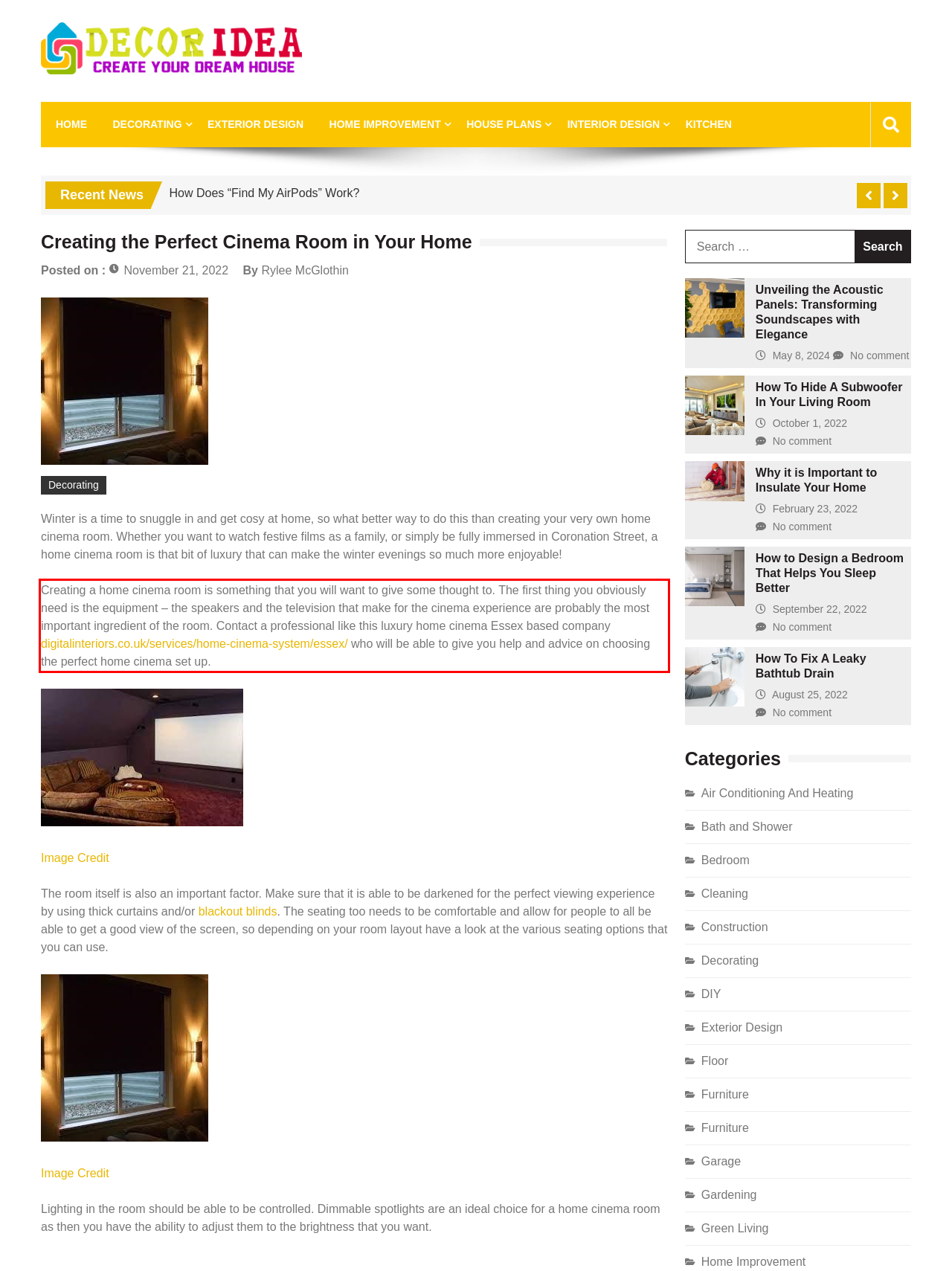Using the webpage screenshot, recognize and capture the text within the red bounding box.

Creating a home cinema room is something that you will want to give some thought to. The first thing you obviously need is the equipment – the speakers and the television that make for the cinema experience are probably the most important ingredient of the room. Contact a professional like this luxury home cinema Essex based company digitalinteriors.co.uk/services/home-cinema-system/essex/ who will be able to give you help and advice on choosing the perfect home cinema set up.